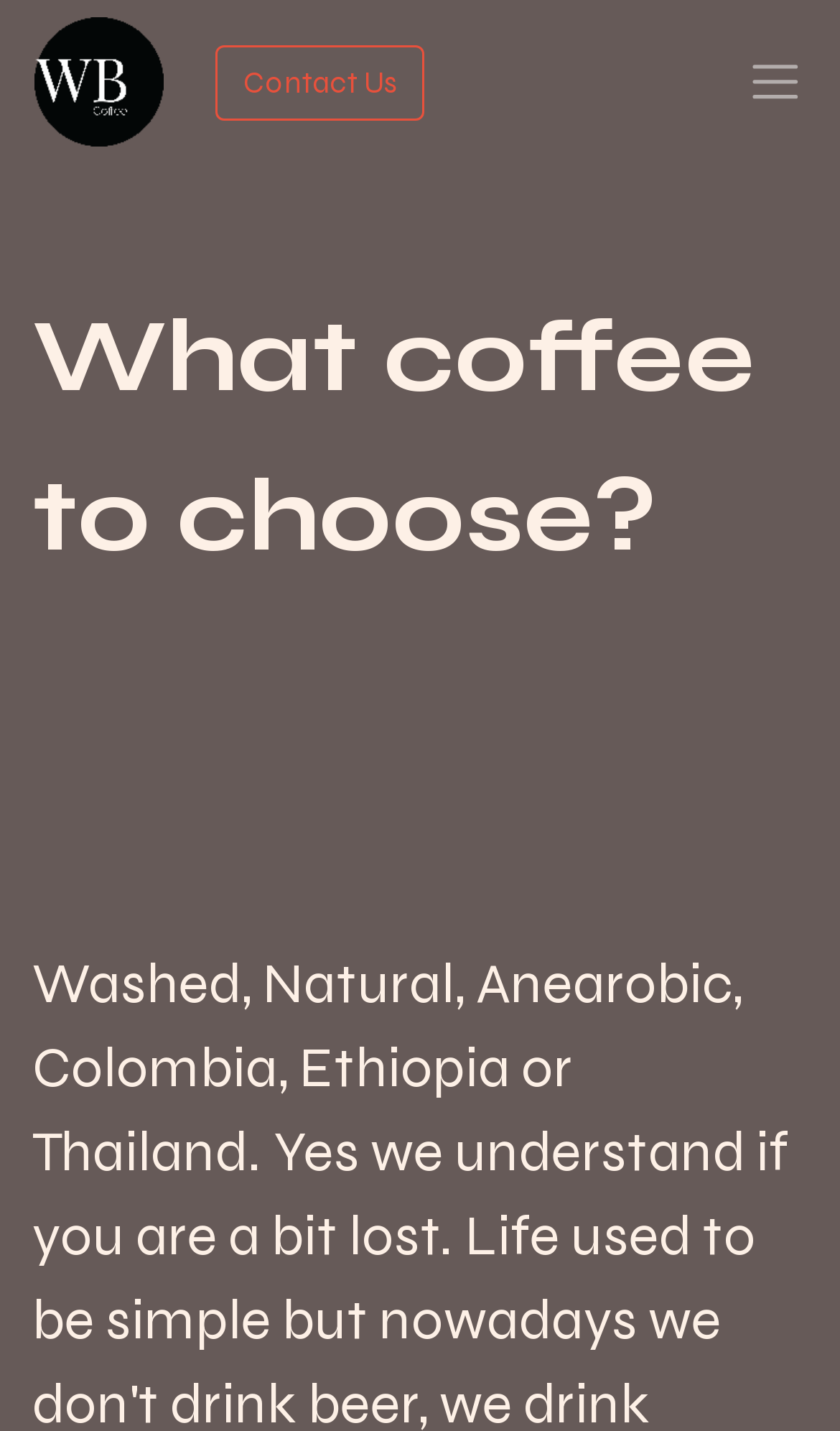Find the bounding box coordinates for the element described here: "parent_node: Contact Us".

[0.887, 0.03, 0.959, 0.085]